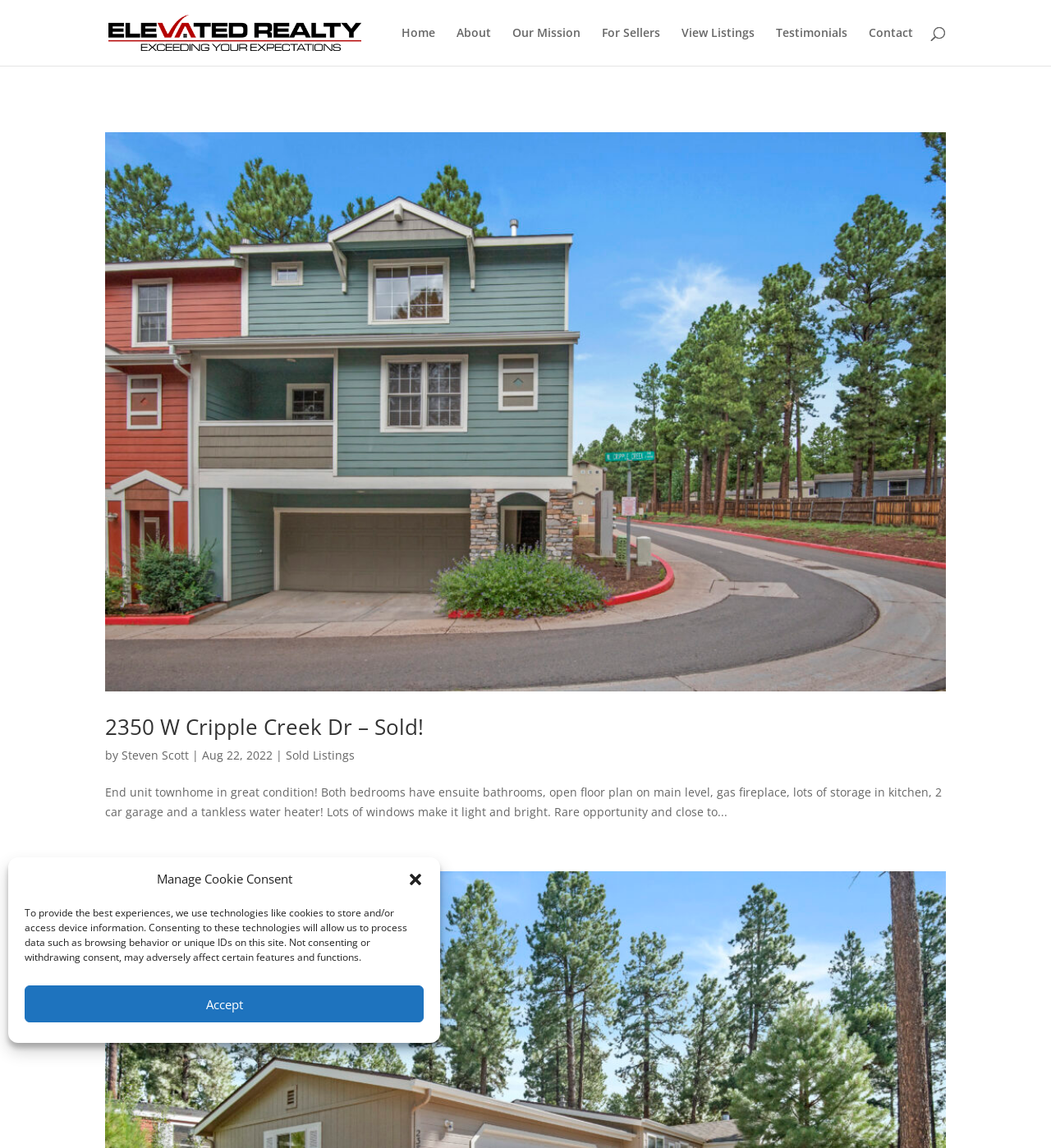Determine the bounding box coordinates for the clickable element to execute this instruction: "View the article about 2350 W Cripple Creek Dr". Provide the coordinates as four float numbers between 0 and 1, i.e., [left, top, right, bottom].

[0.1, 0.115, 0.9, 0.602]